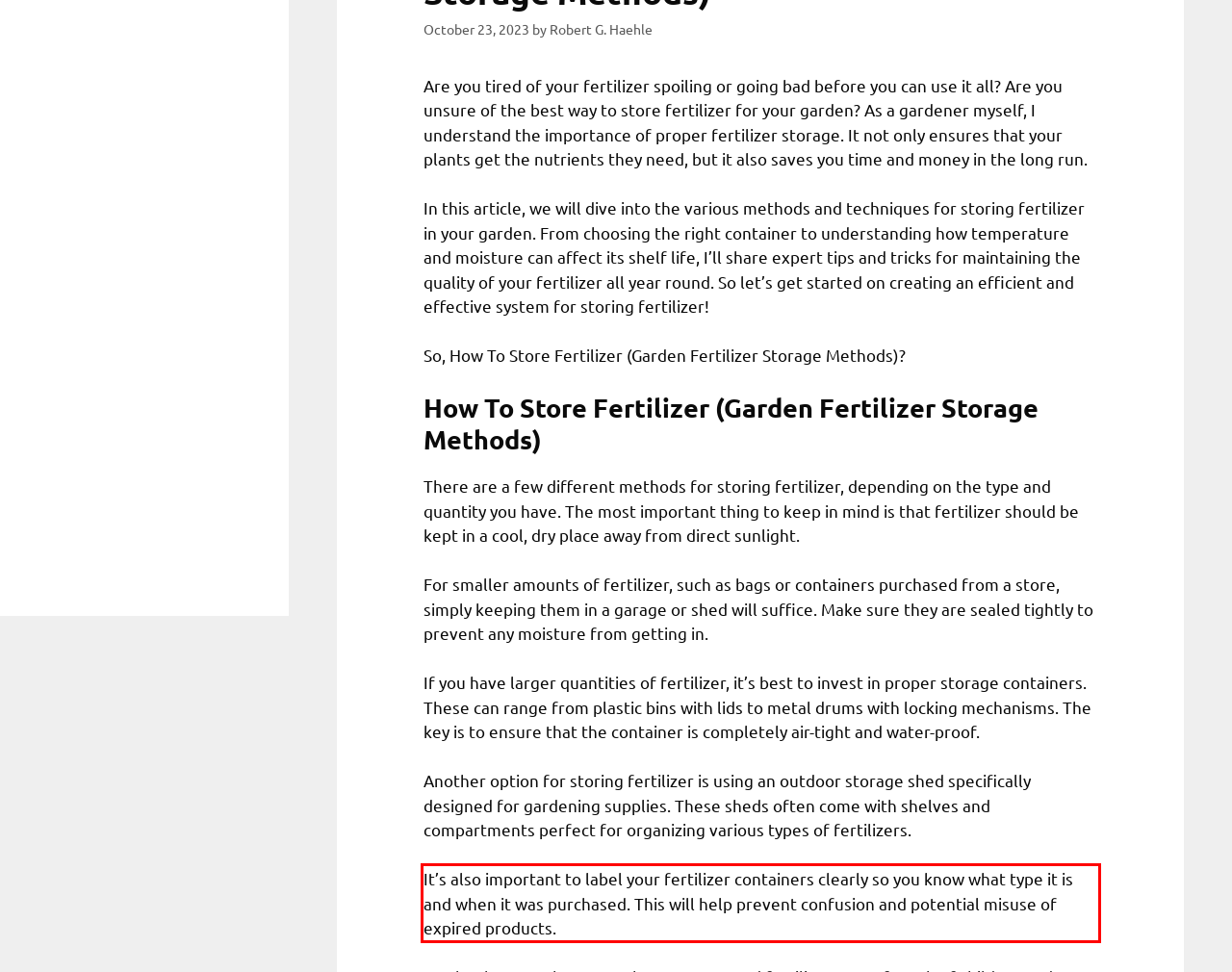You have a screenshot of a webpage where a UI element is enclosed in a red rectangle. Perform OCR to capture the text inside this red rectangle.

It’s also important to label your fertilizer containers clearly so you know what type it is and when it was purchased. This will help prevent confusion and potential misuse of expired products.